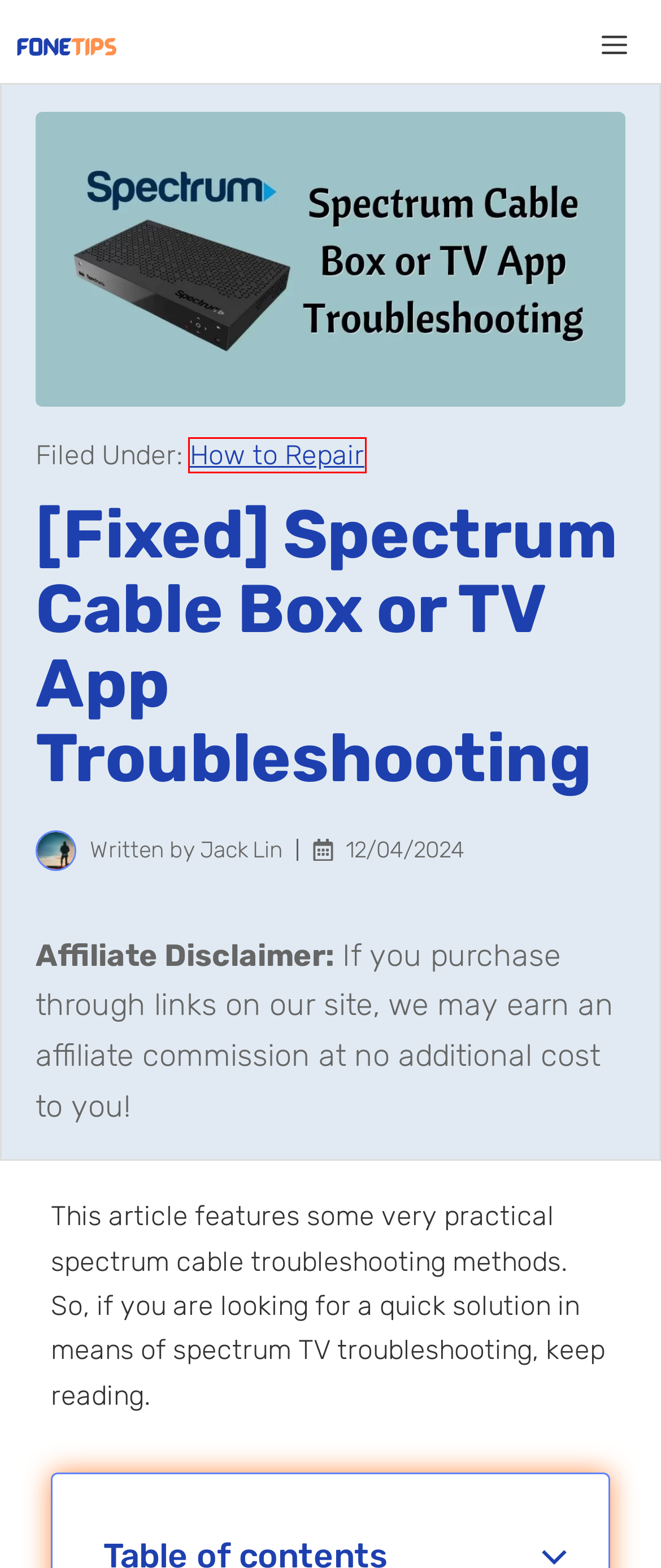You have a screenshot of a webpage with a red rectangle bounding box. Identify the best webpage description that corresponds to the new webpage after clicking the element within the red bounding box. Here are the candidates:
A. Affiliate Disclosure - Transparency and Trust | FoneTips
B. How to Tell if Someone Blocked You on Discord With Ease?
C. Uploading to iCloud Paused Error - Top 9 Solutions!
D. How to Repair: Tips and Guides | fone.tips
E. Terms of Use | Understanding Our Policies and Guidelines
F. How to Screen Record on TikTok Effortlessly?
G. Privacy Policy | Protecting Your Personal Information
H. fone.tips: Mobile Tips, Tricks, and Reviews

D